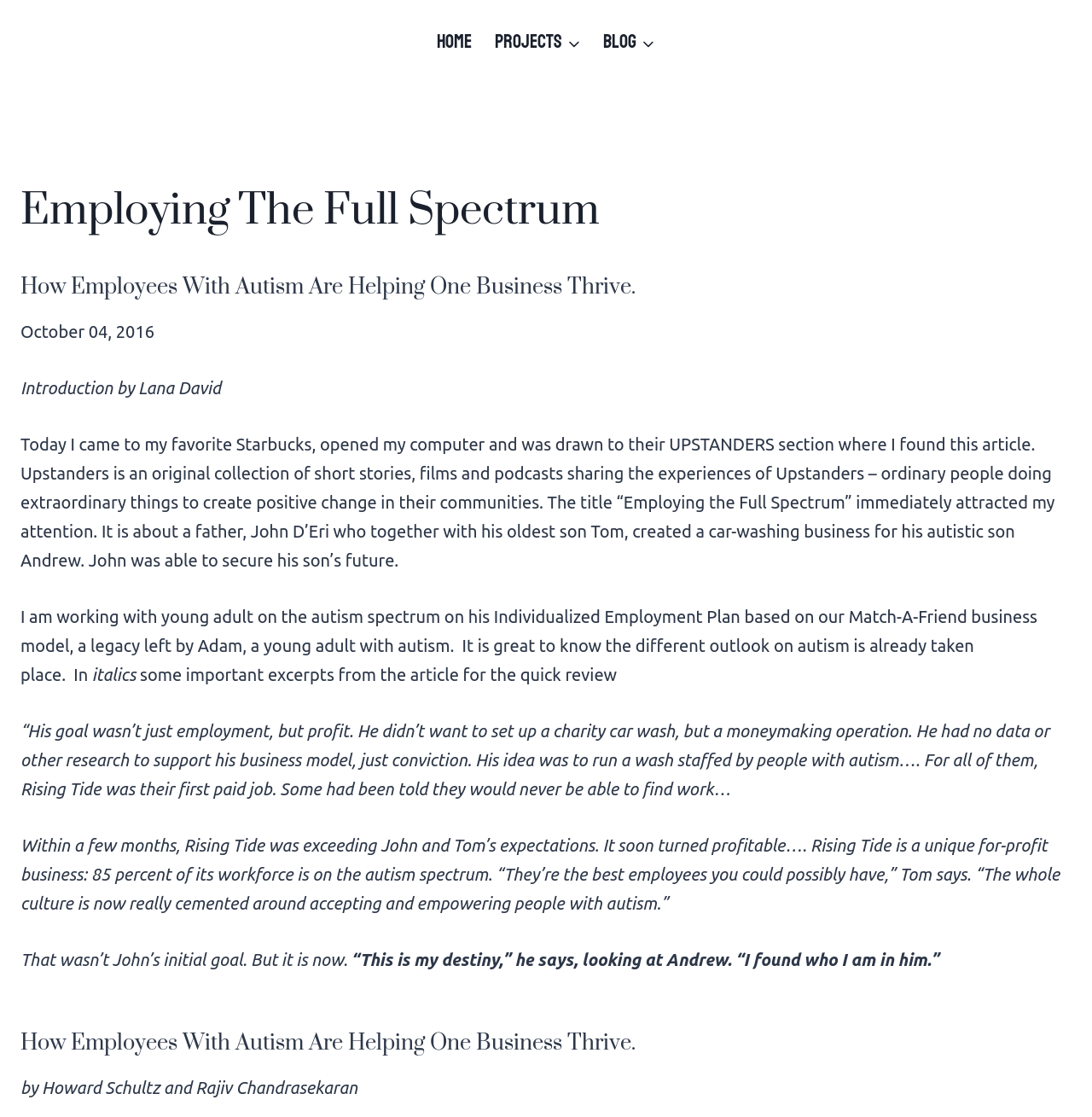Answer the question with a single word or phrase: 
What percentage of Rising Tide's workforce is on the autism spectrum?

85 percent